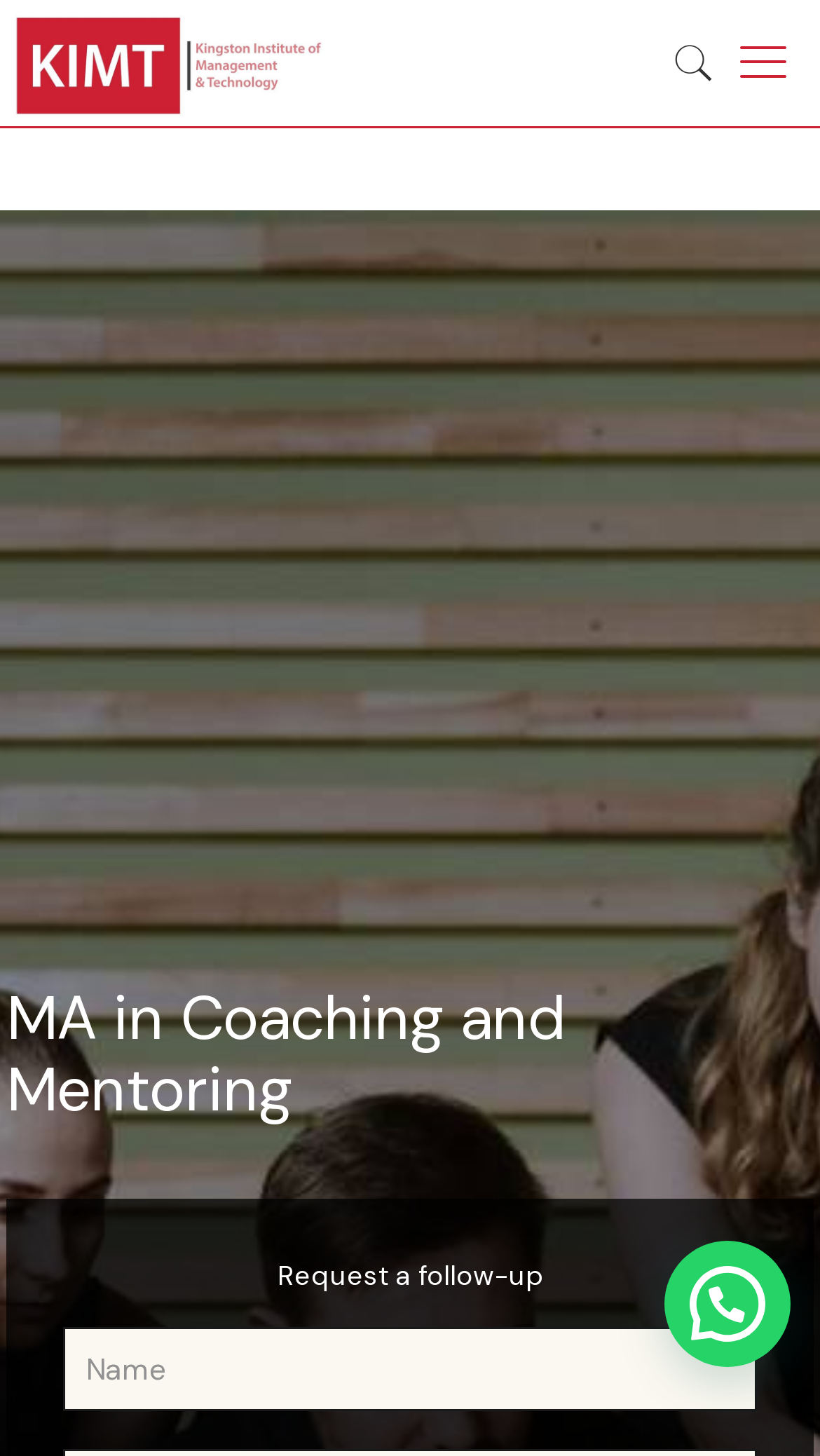Using the provided element description, identify the bounding box coordinates as (top-left x, top-left y, bottom-right x, bottom-right y). Ensure all values are between 0 and 1. Description: name="name" placeholder="Name"

[0.077, 0.912, 0.923, 0.969]